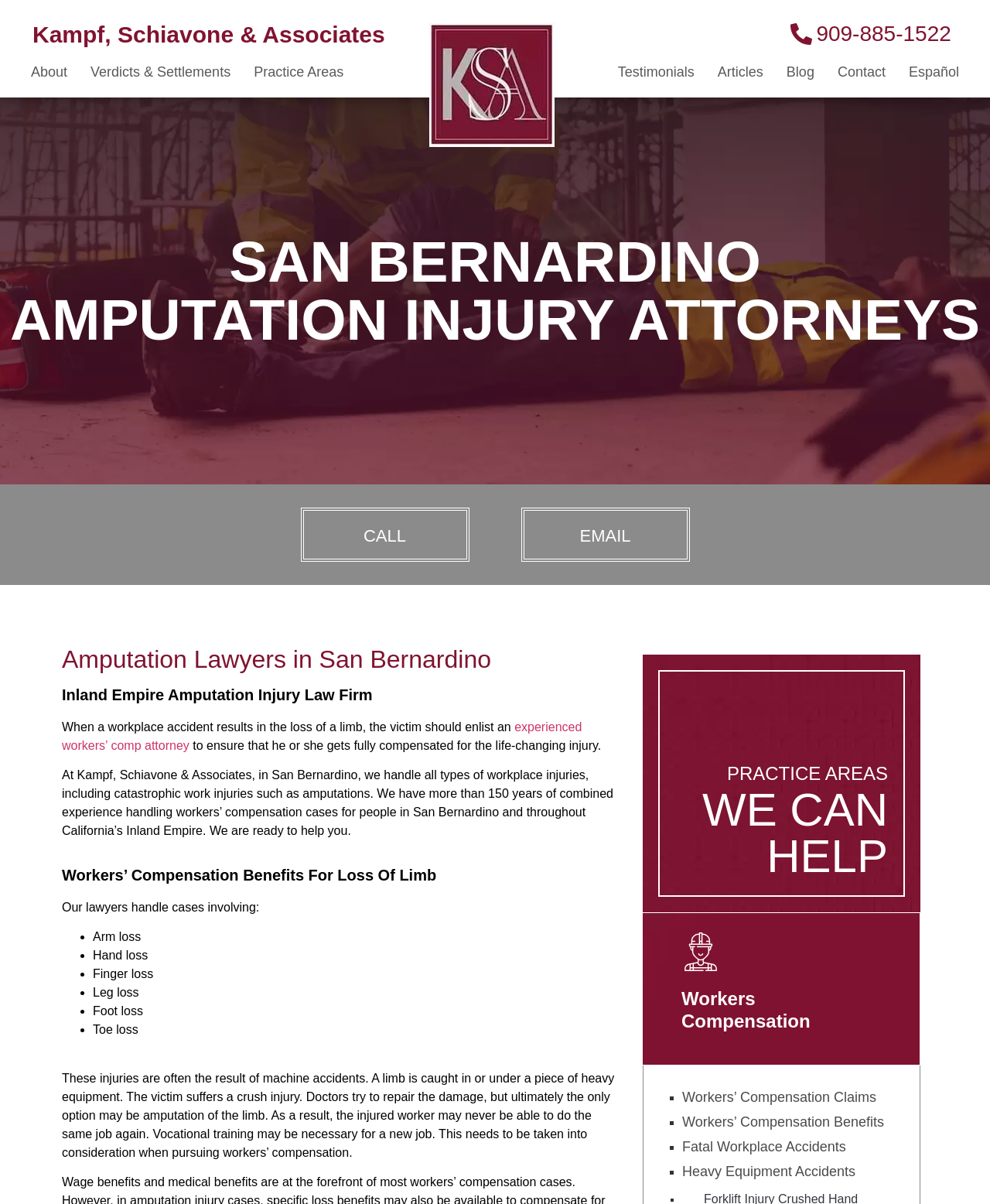Explain the features and main sections of the webpage comprehensively.

The webpage is about Kampf, Schiavone & Associates, a law firm specializing in workplace amputation injuries in San Bernardino. At the top, there is a heading with the law firm's name, accompanied by a logo image on the right. Below this, there is a phone number link "909-885-1522" on the right side. 

On the top navigation bar, there are links to various sections of the website, including "About", "Verdicts & Settlements", "Practice Areas", "Testimonials", "Articles", "Blog", "Contact", and "Español". 

The main content of the webpage is divided into sections. The first section has a heading "SAN BERNARDINO AMPUTATION INJURY ATTORNEYS" and provides an overview of the law firm's expertise in handling workplace amputation injuries. Below this, there are links to "CALL" and "EMAIL" for consultation. 

The next section has a heading "Amputation Lawyers in San Bernardino" and explains the importance of seeking an experienced workers' compensation attorney in case of a workplace accident resulting in the loss of a limb. 

Following this, there is a section with a heading "Workers’ Compensation Benefits For Loss Of Limb" that lists the types of cases the law firm handles, including arm loss, hand loss, finger loss, leg loss, foot loss, and toe loss. 

Further down, there is a section that discusses the consequences of machine accidents leading to amputation and the need for vocational training for a new job. 

The webpage also has a section with a heading "PRACTICE AREAS" that lists various practice areas, including workers' compensation, with links to related pages.